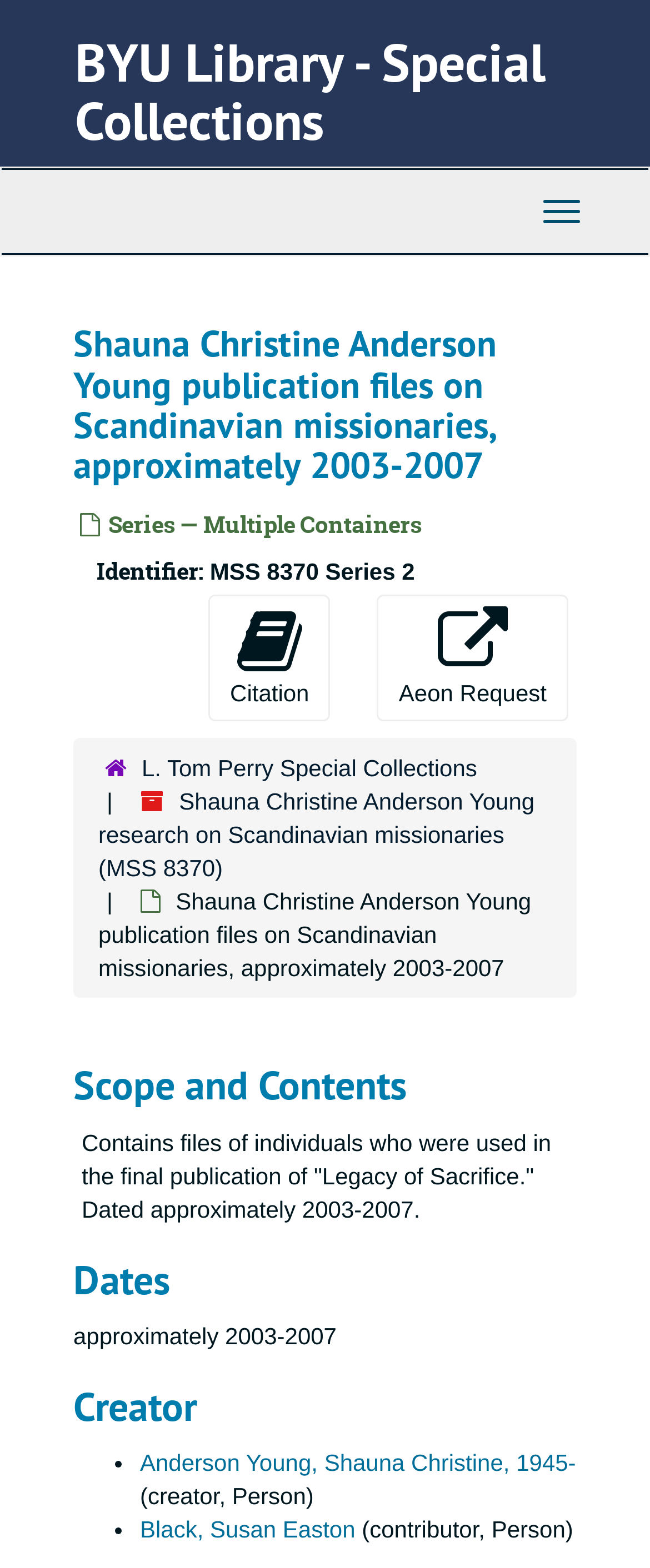Provide a one-word or one-phrase answer to the question:
What is the topic of the publication files?

Scandinavian missionaries